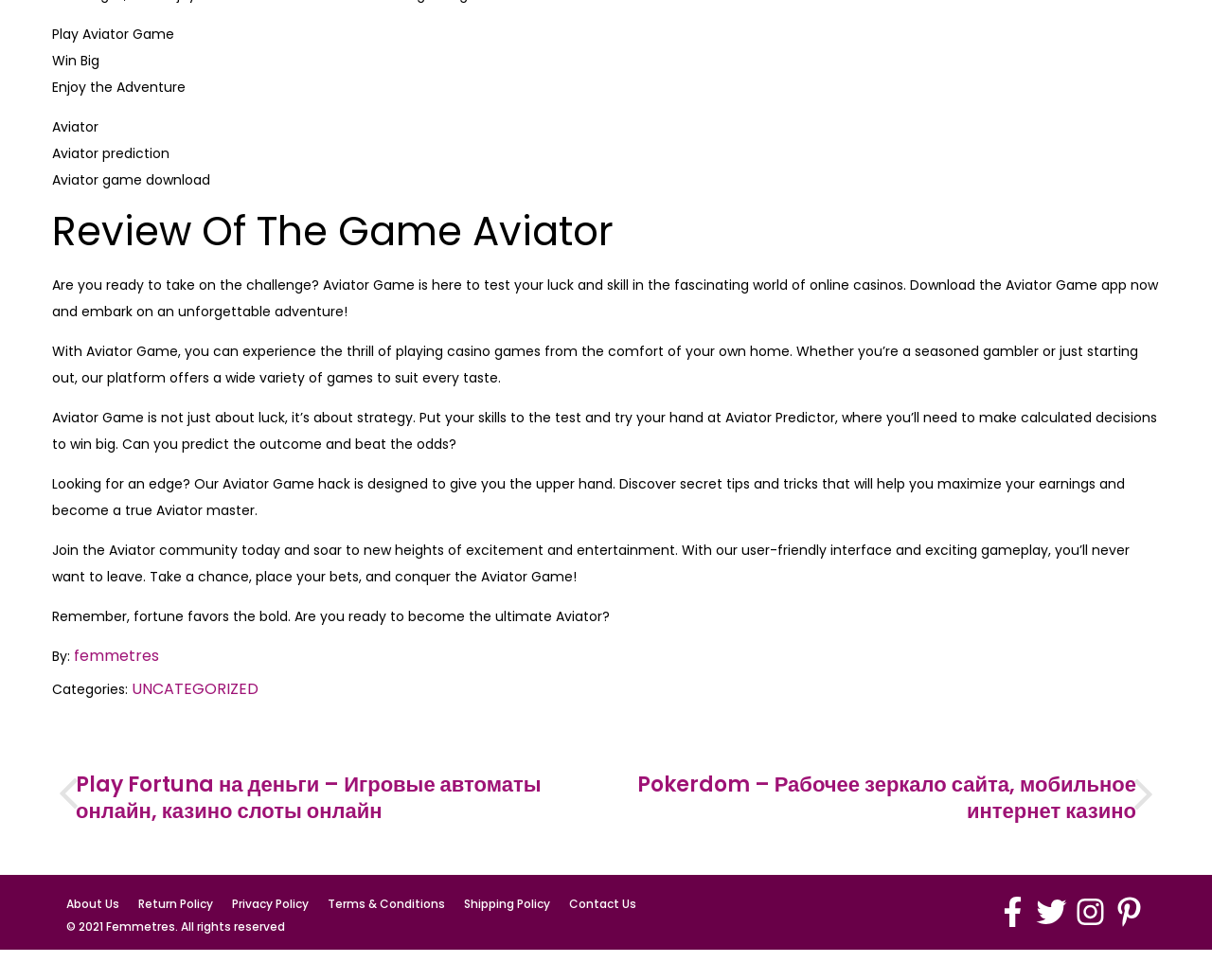Using a single word or phrase, answer the following question: 
What is the name of the game being reviewed?

Aviator Game